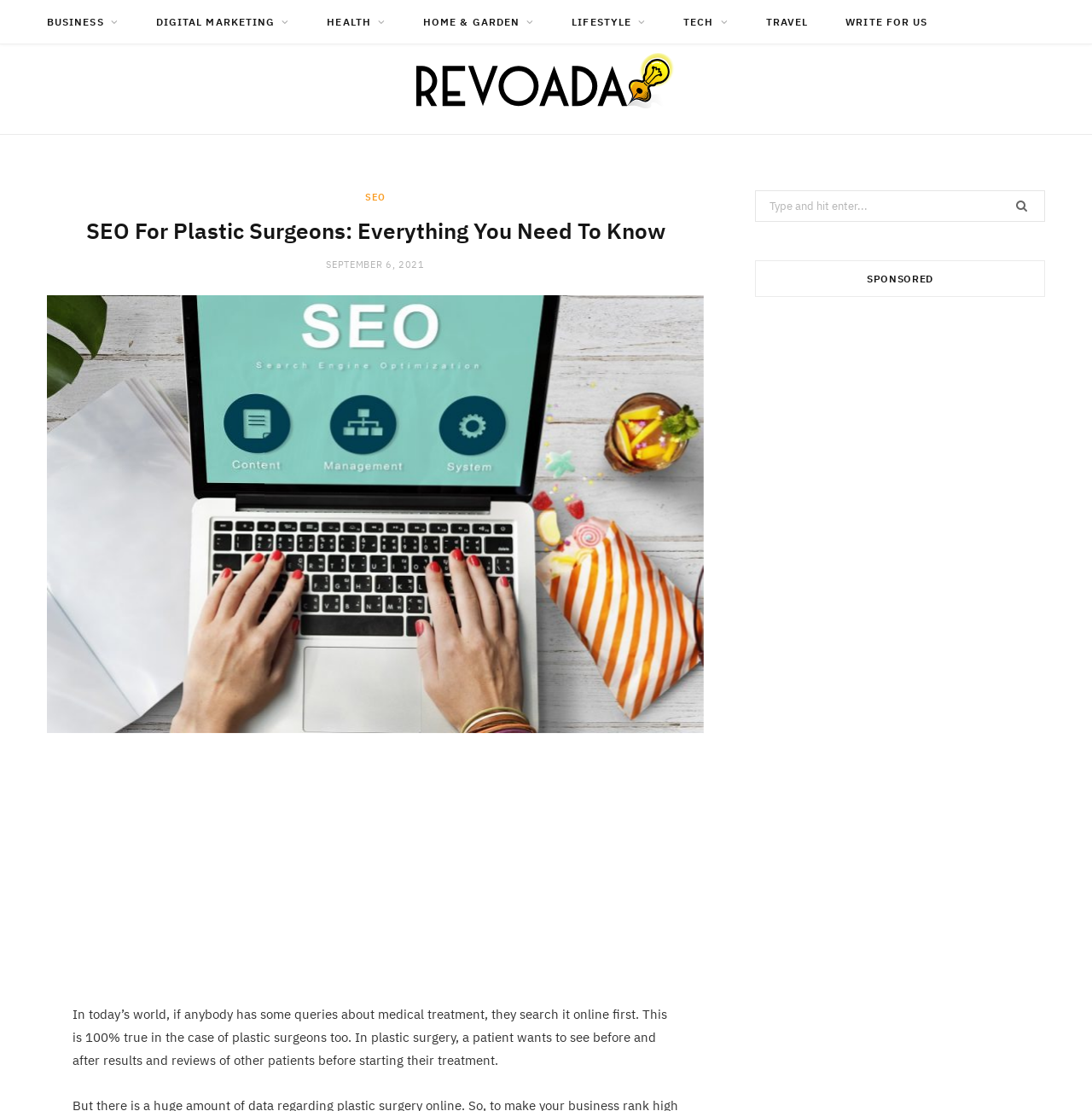Provide a one-word or short-phrase response to the question:
What is the purpose of the search box?

To search the website